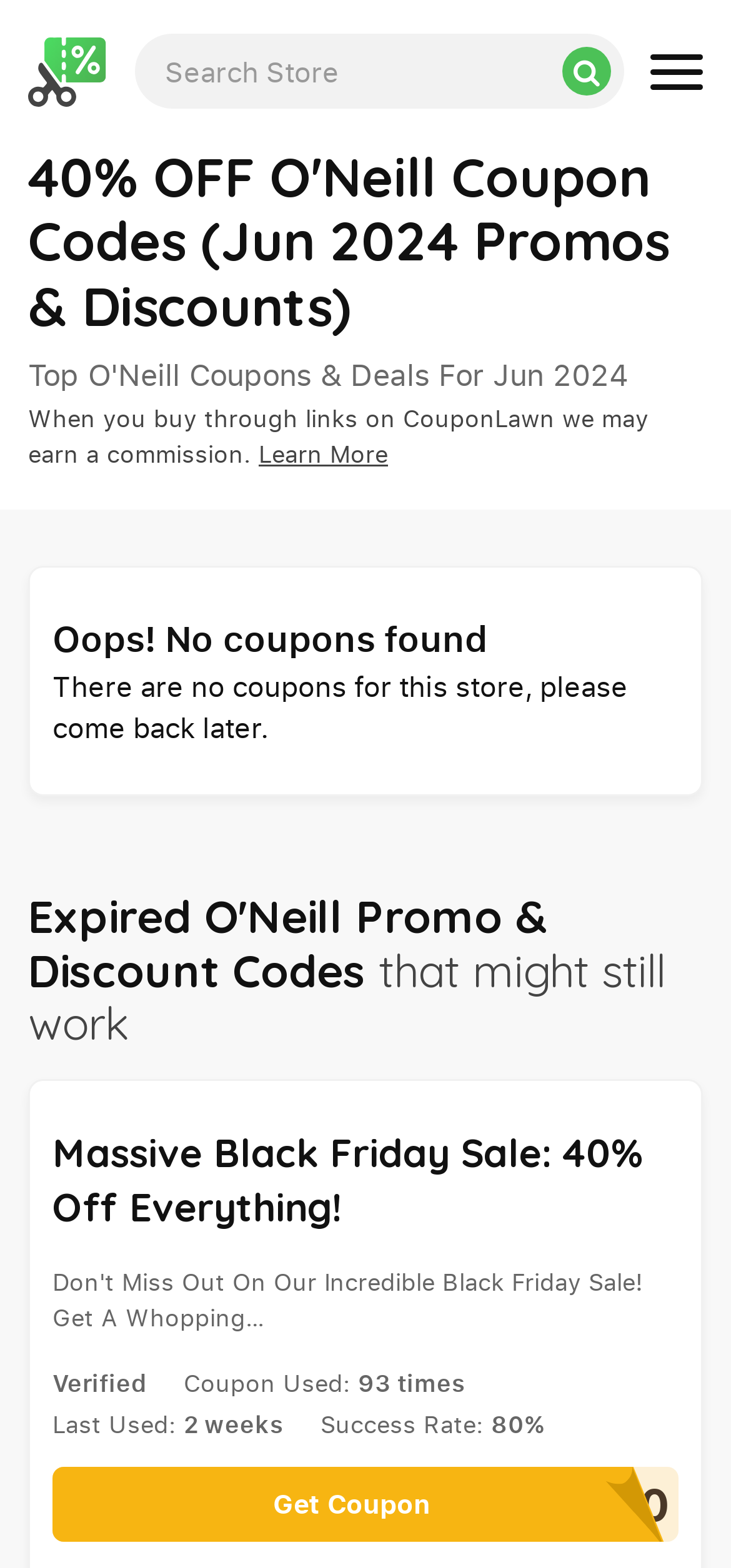Answer in one word or a short phrase: 
What is the last time the coupon 'CYBER40' was used?

2 weeks